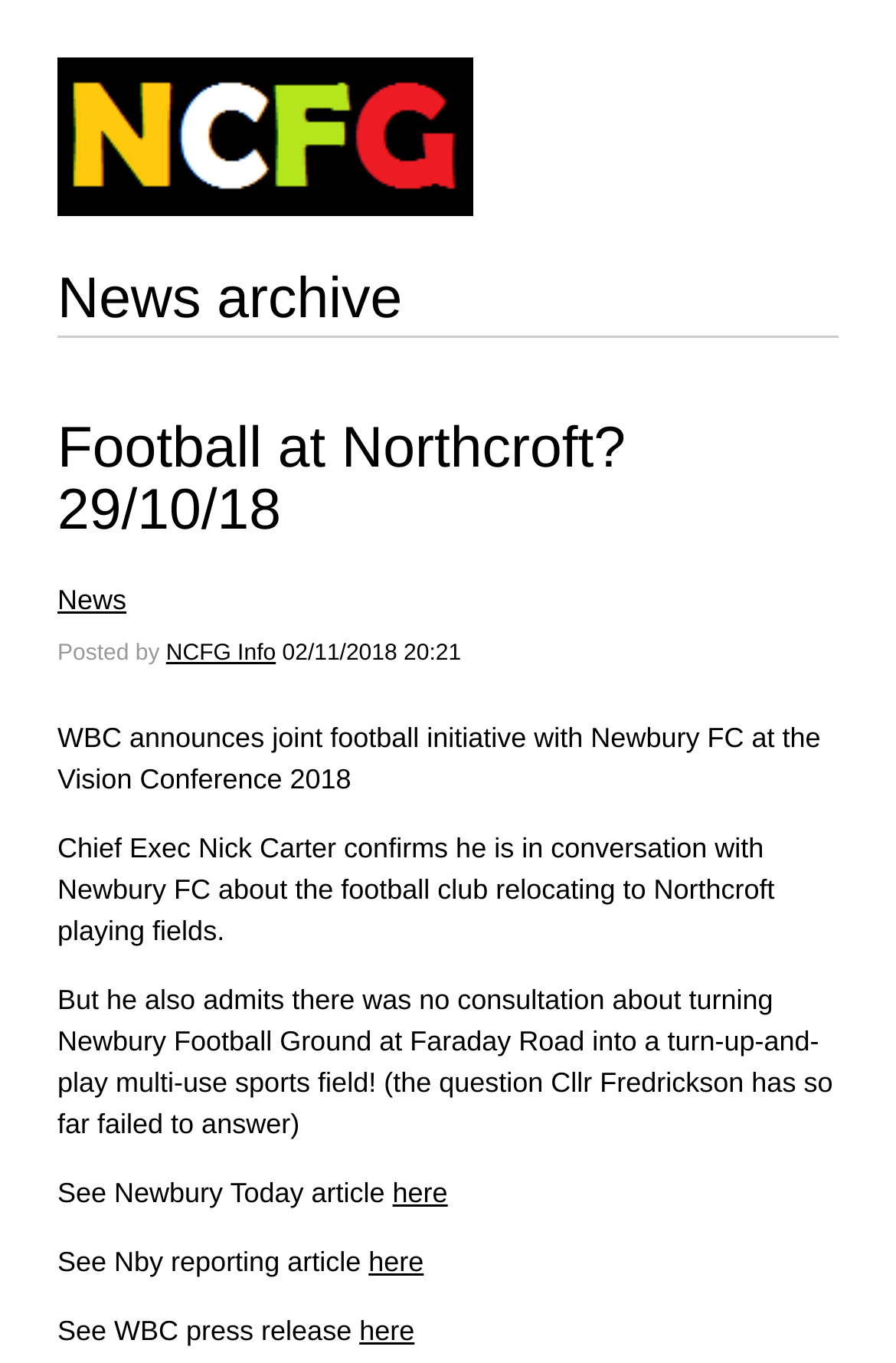Determine the bounding box coordinates of the region to click in order to accomplish the following instruction: "Read about Football at Northcroft?". Provide the coordinates as four float numbers between 0 and 1, specifically [left, top, right, bottom].

[0.064, 0.305, 0.698, 0.399]